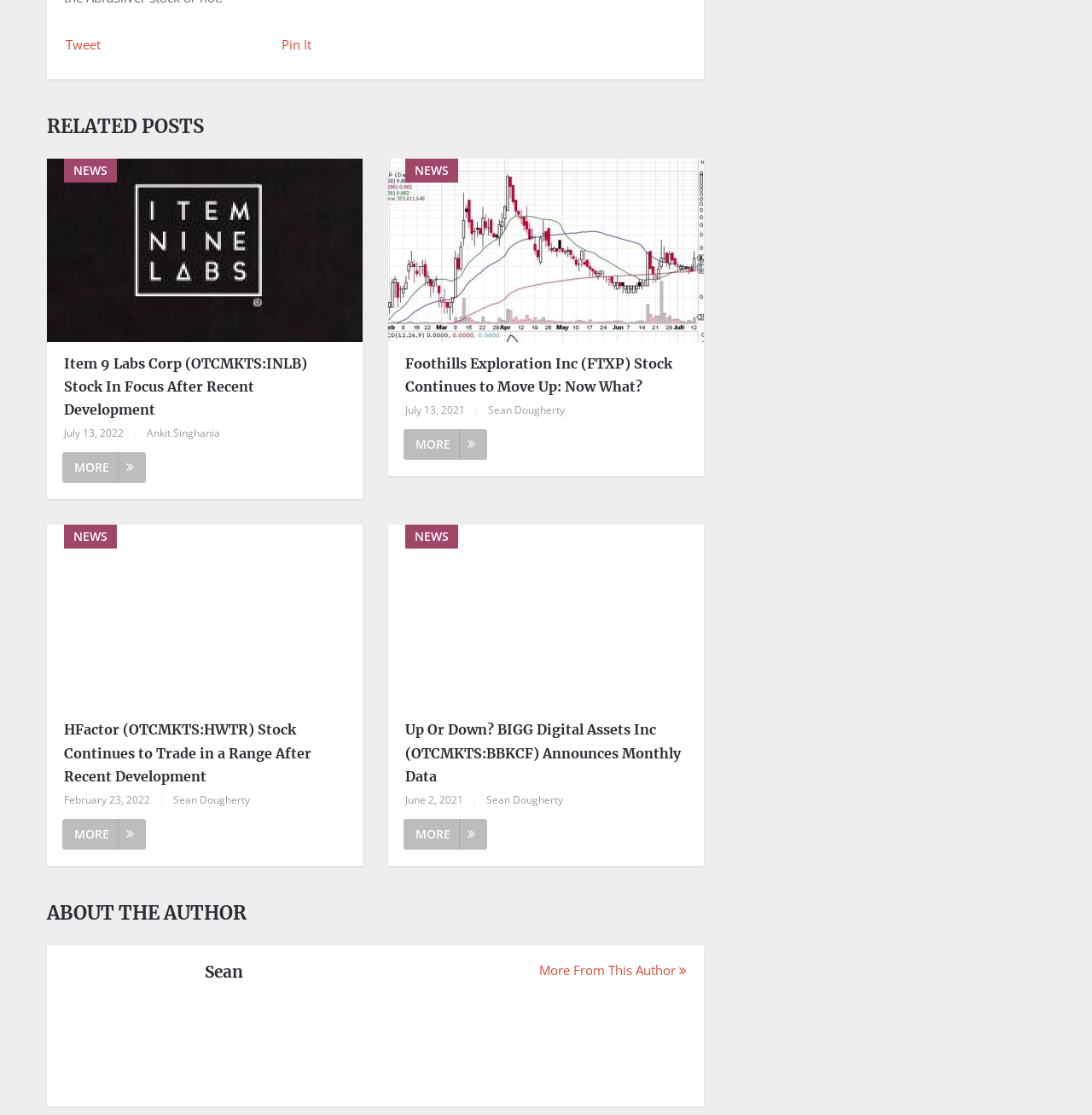Can you find the bounding box coordinates of the area I should click to execute the following instruction: "Read more from 'Sean'"?

[0.494, 0.862, 0.629, 0.877]